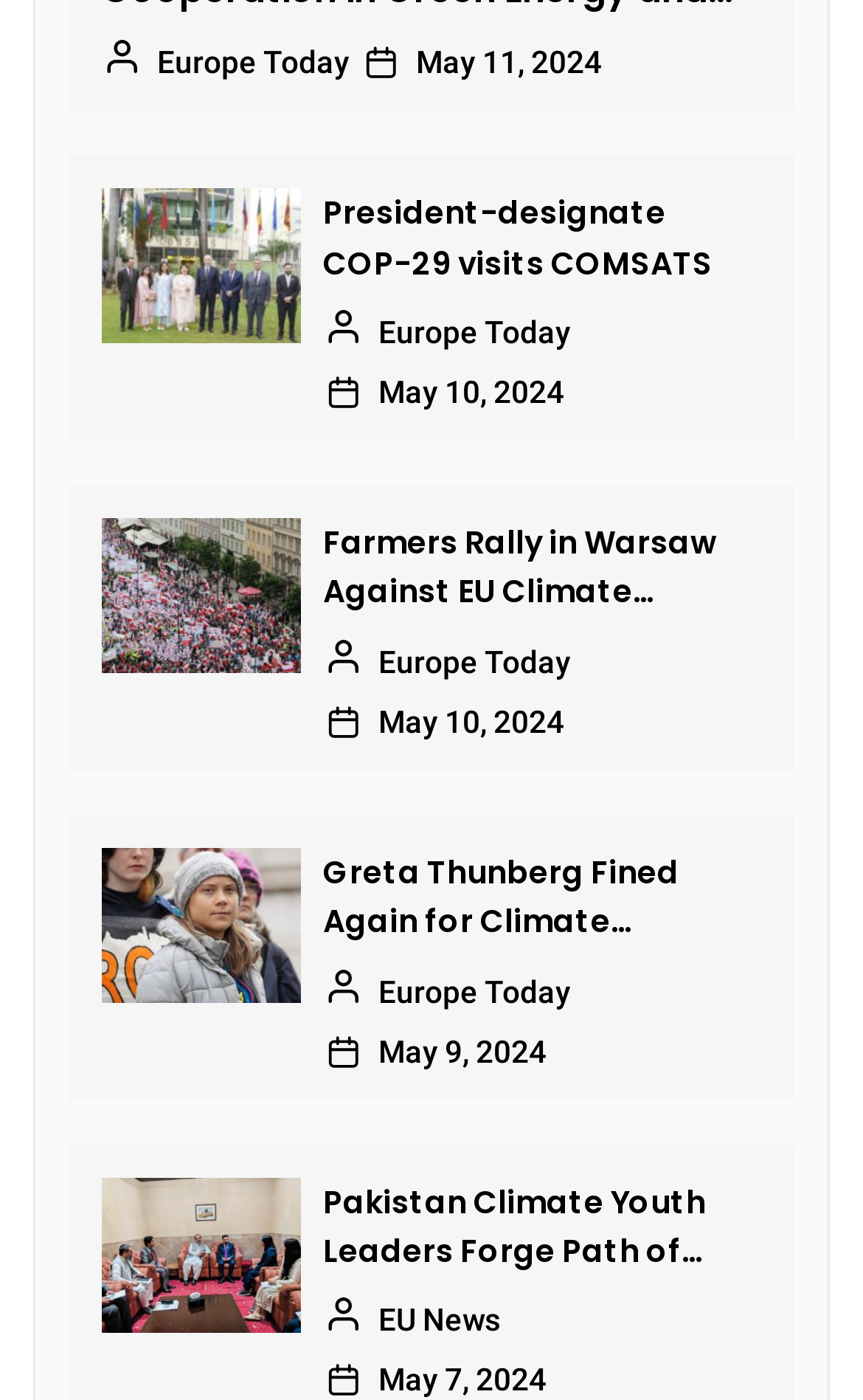Please answer the following question using a single word or phrase: 
What is the title of the news article at the bottom of the page?

Pakistan Climate Youth Leaders Forge Path of Progress in High-Level Meeting with Chairman PM’s Youth Programme